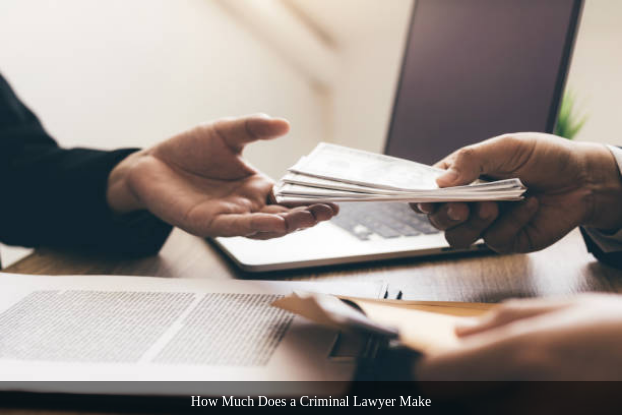Please look at the image and answer the question with a detailed explanation: What is the likely profession of the person receiving the payment?

The setting of the image suggests an office environment, and the presence of paperwork on the table indicates that discussions about legal fees or payments for services rendered are taking place, leading to the conclusion that the person receiving the payment is likely a lawyer.